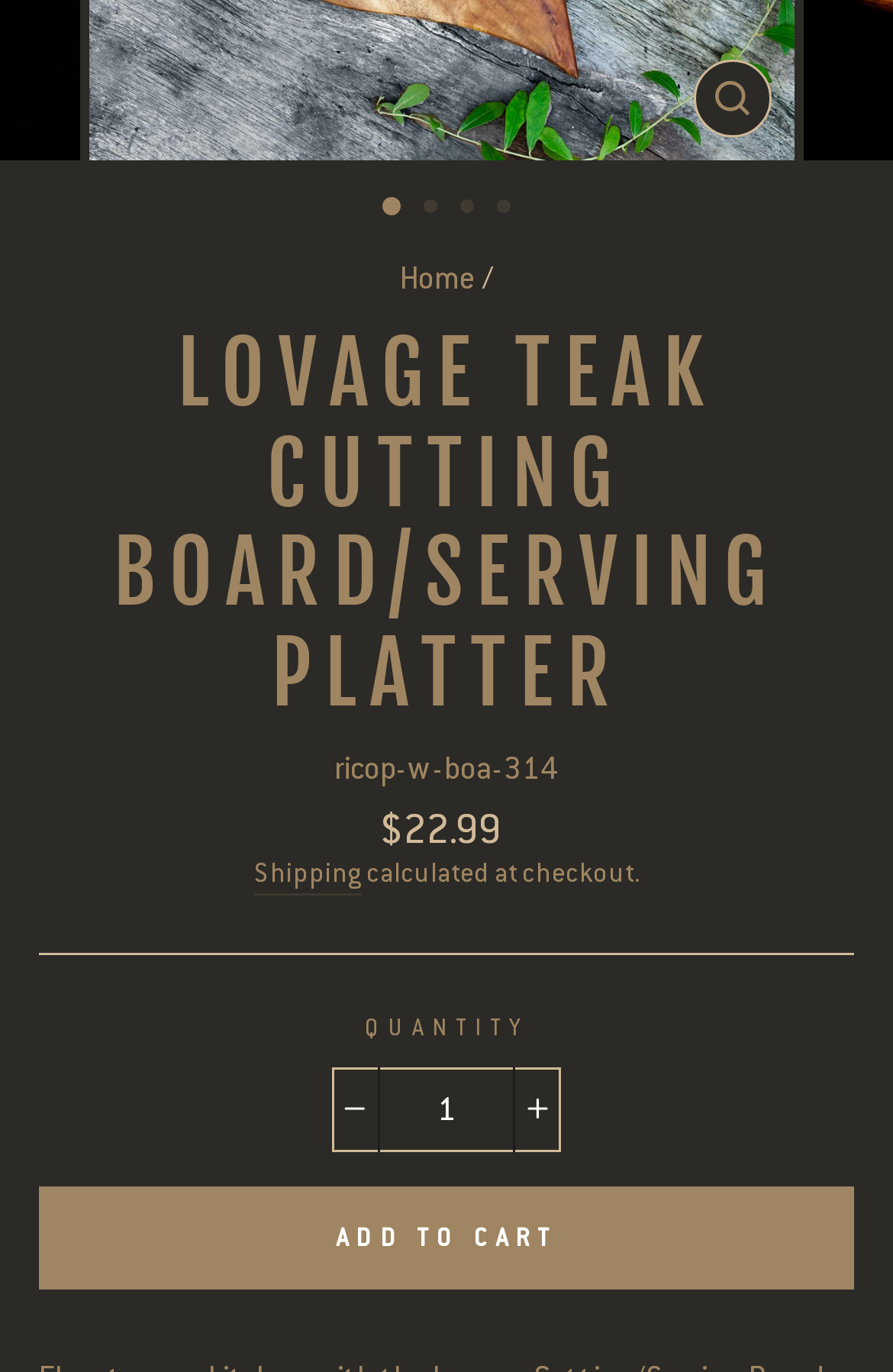Find the bounding box coordinates for the HTML element described in this sentence: "Unanswered topics". Provide the coordinates as four float numbers between 0 and 1, in the format [left, top, right, bottom].

None